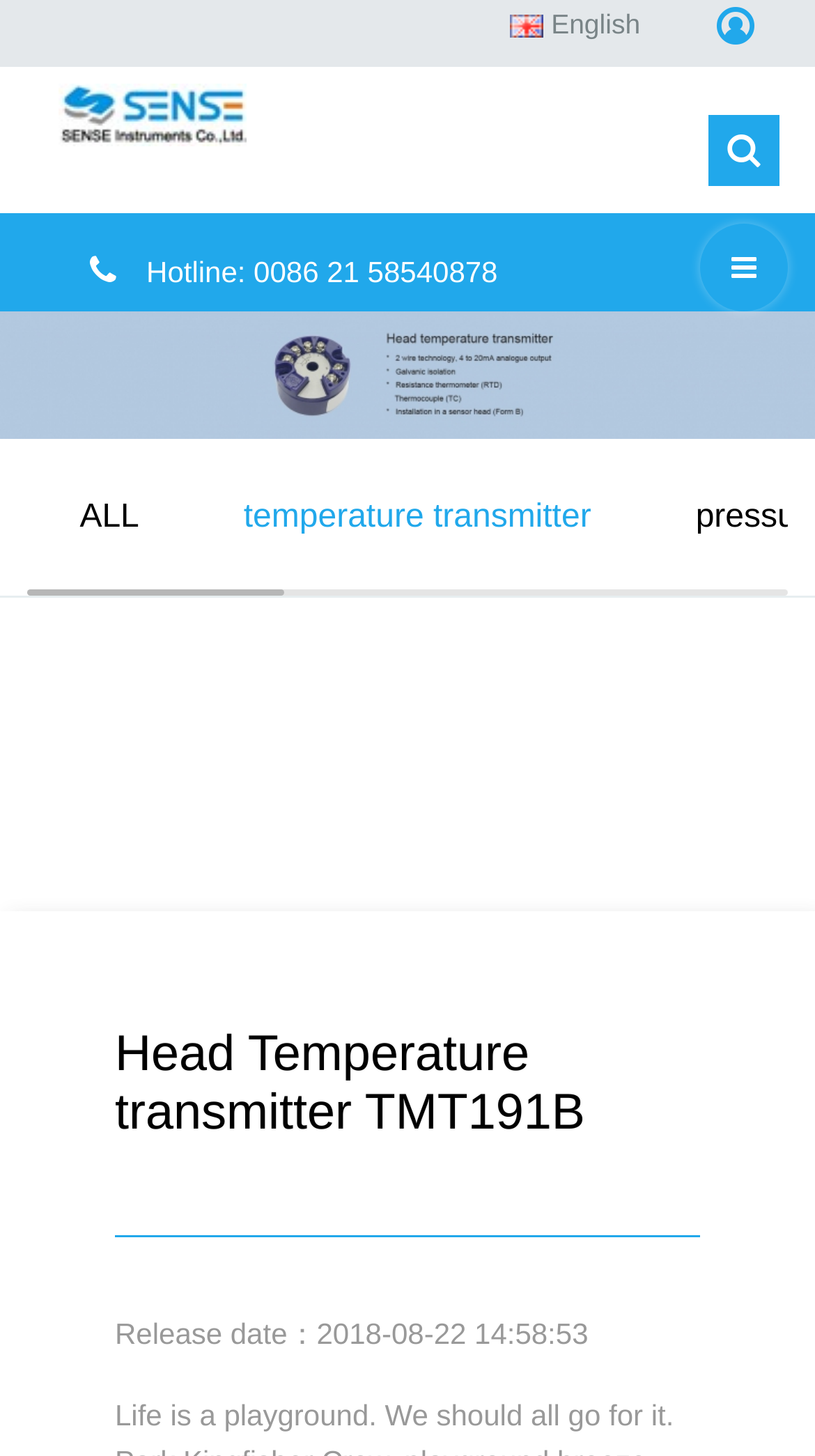Answer the question briefly using a single word or phrase: 
What is the release date of the product?

2018-08-22 14:58:53